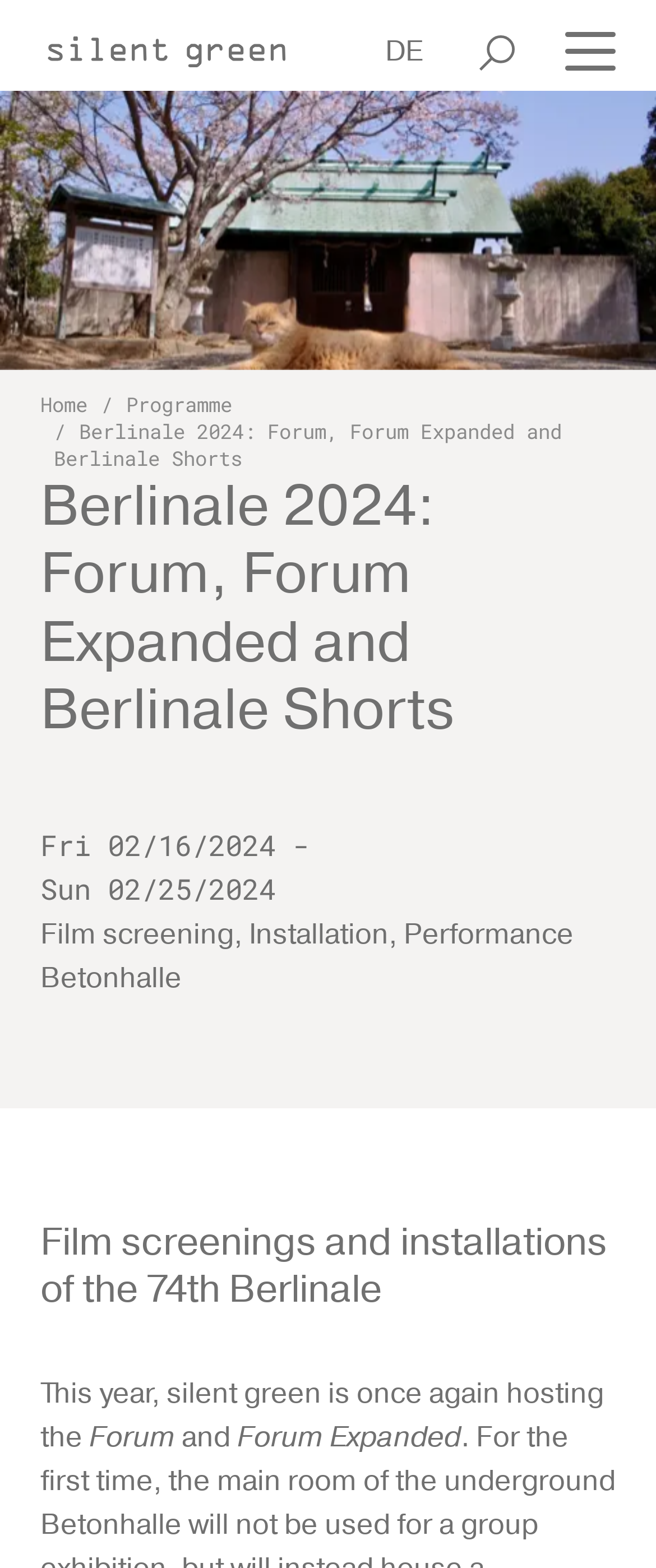Please locate the bounding box coordinates of the element's region that needs to be clicked to follow the instruction: "Go to the previous page". The bounding box coordinates should be provided as four float numbers between 0 and 1, i.e., [left, top, right, bottom].

[0.0, 0.058, 0.15, 0.236]